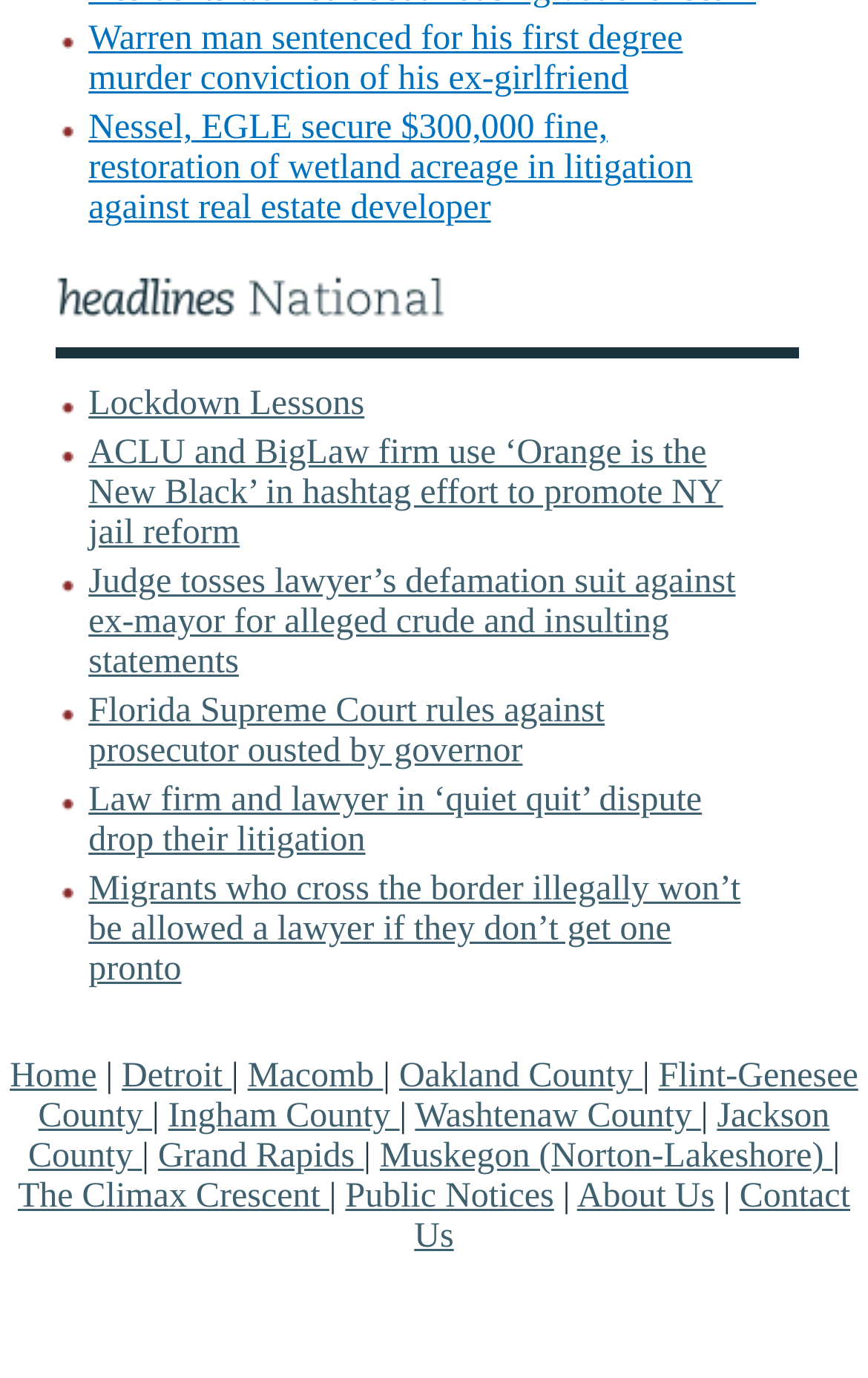Identify the coordinates of the bounding box for the element that must be clicked to accomplish the instruction: "Read news about Warren man sentenced for first degree murder conviction".

[0.102, 0.015, 0.787, 0.071]